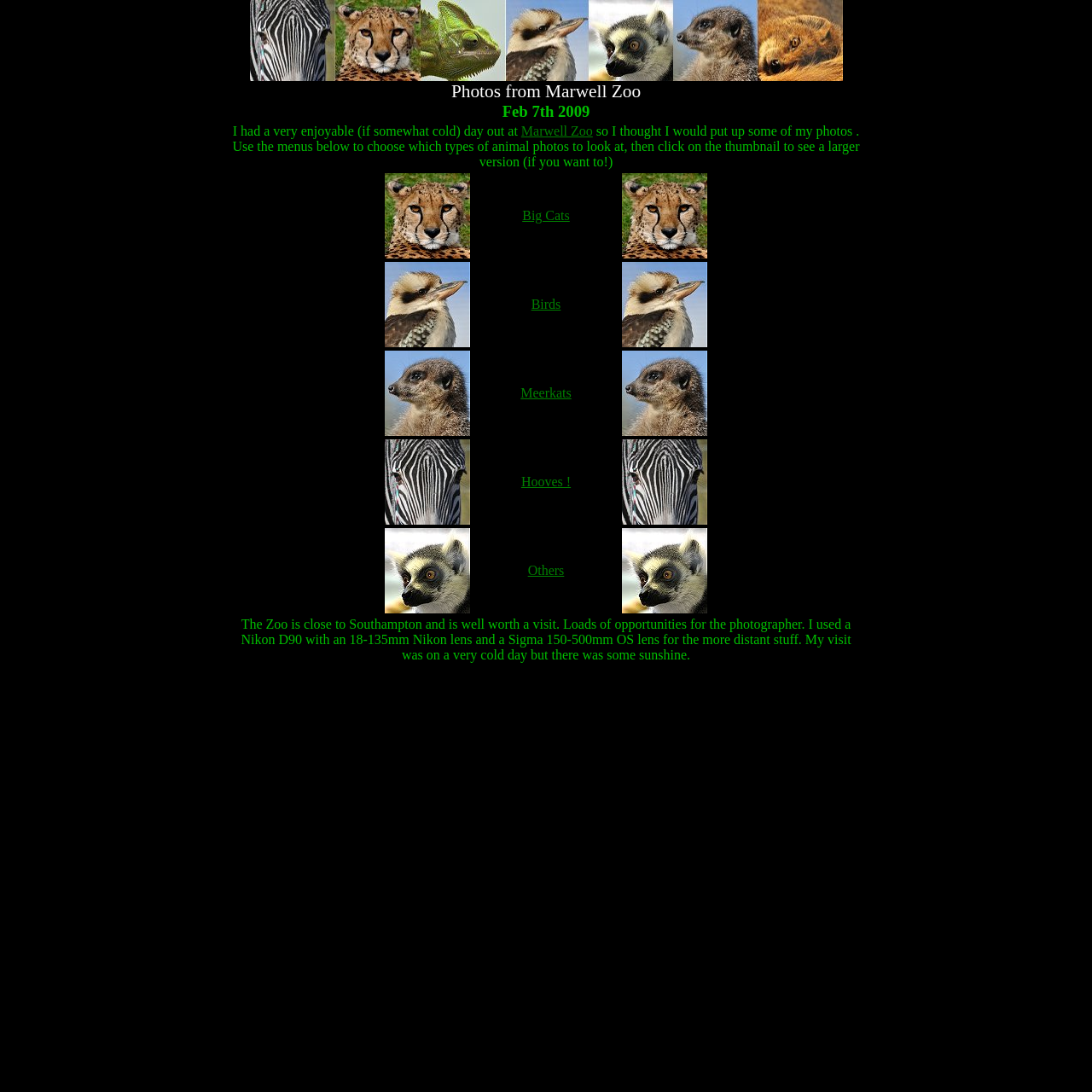Identify the bounding box coordinates necessary to click and complete the given instruction: "Check out 'Others' photos".

[0.483, 0.516, 0.517, 0.529]